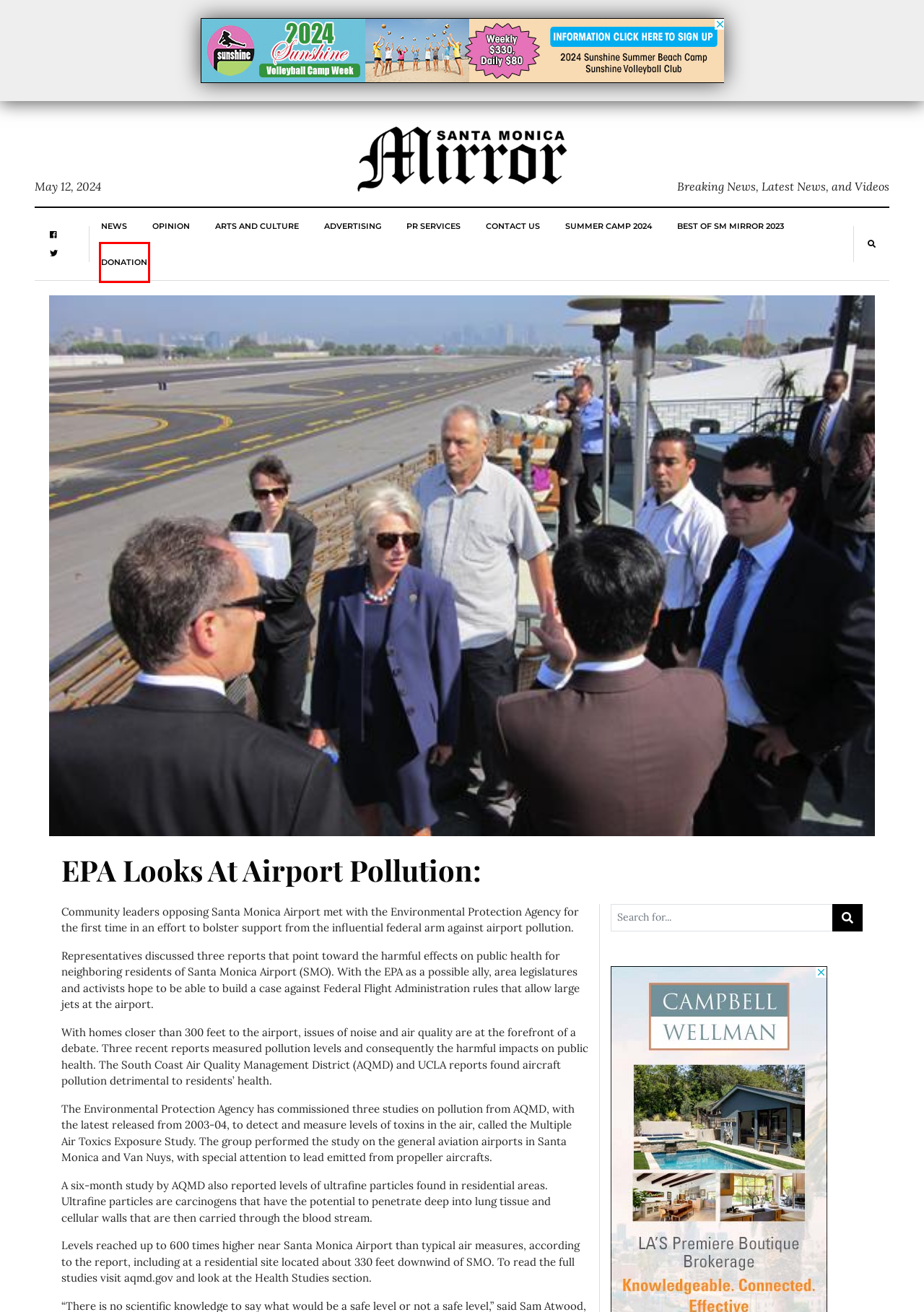You are given a webpage screenshot where a red bounding box highlights an element. Determine the most fitting webpage description for the new page that loads after clicking the element within the red bounding box. Here are the candidates:
A. Mirror Media Group
B. SM Mirror - Breaking News, Latest News, and Videos
C. Opinion Archives - SM Mirror
D. Contact us - SM Mirror
E. News Archives - SM Mirror
F. Support Santa Monica Mirror - SM Mirror
G. 2024 Summer Camp Guide - SM Mirror
H. Life and Arts Archives - SM Mirror

F